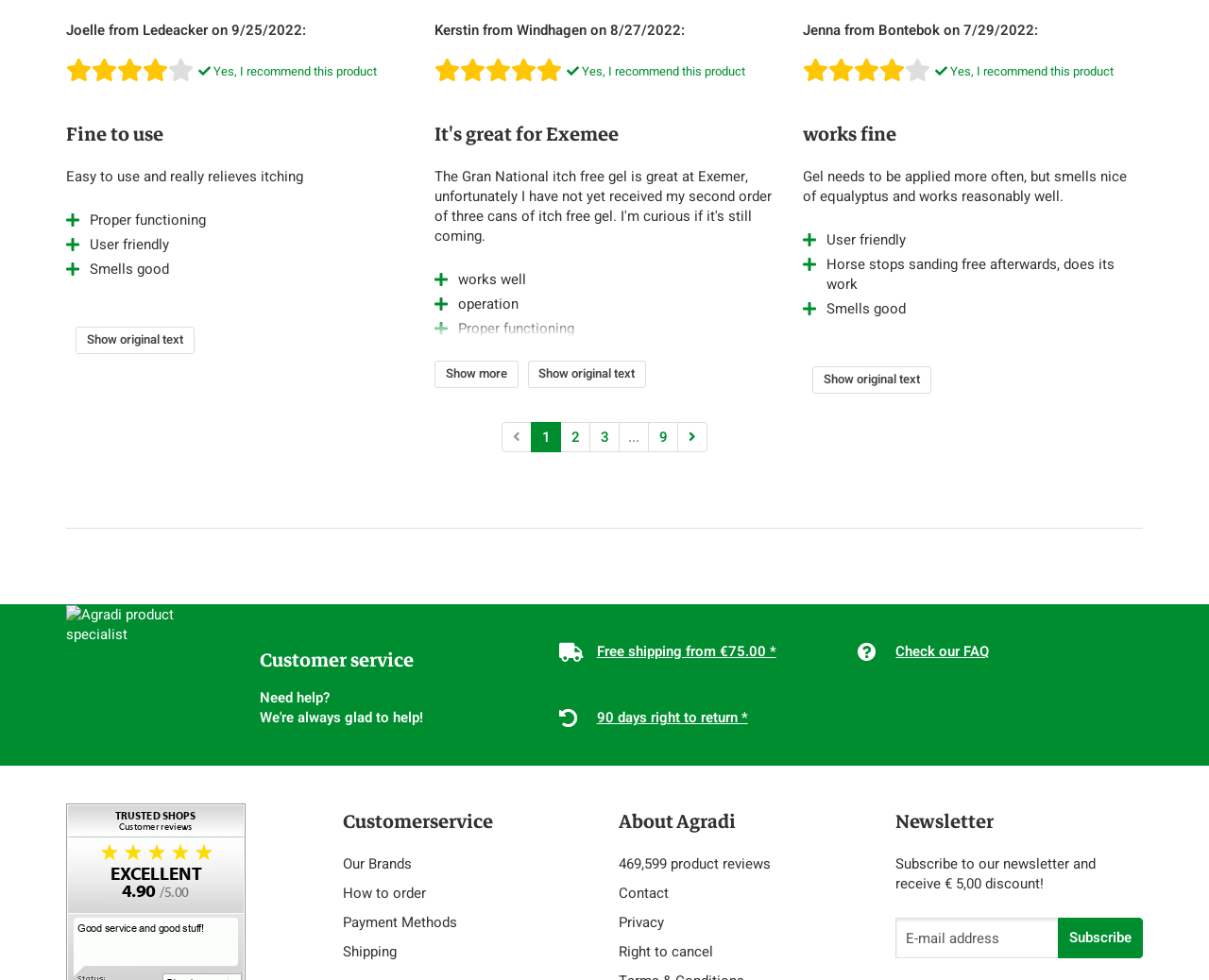Show the bounding box coordinates of the element that should be clicked to complete the task: "Click the 'Show original text' button".

[0.062, 0.333, 0.161, 0.361]